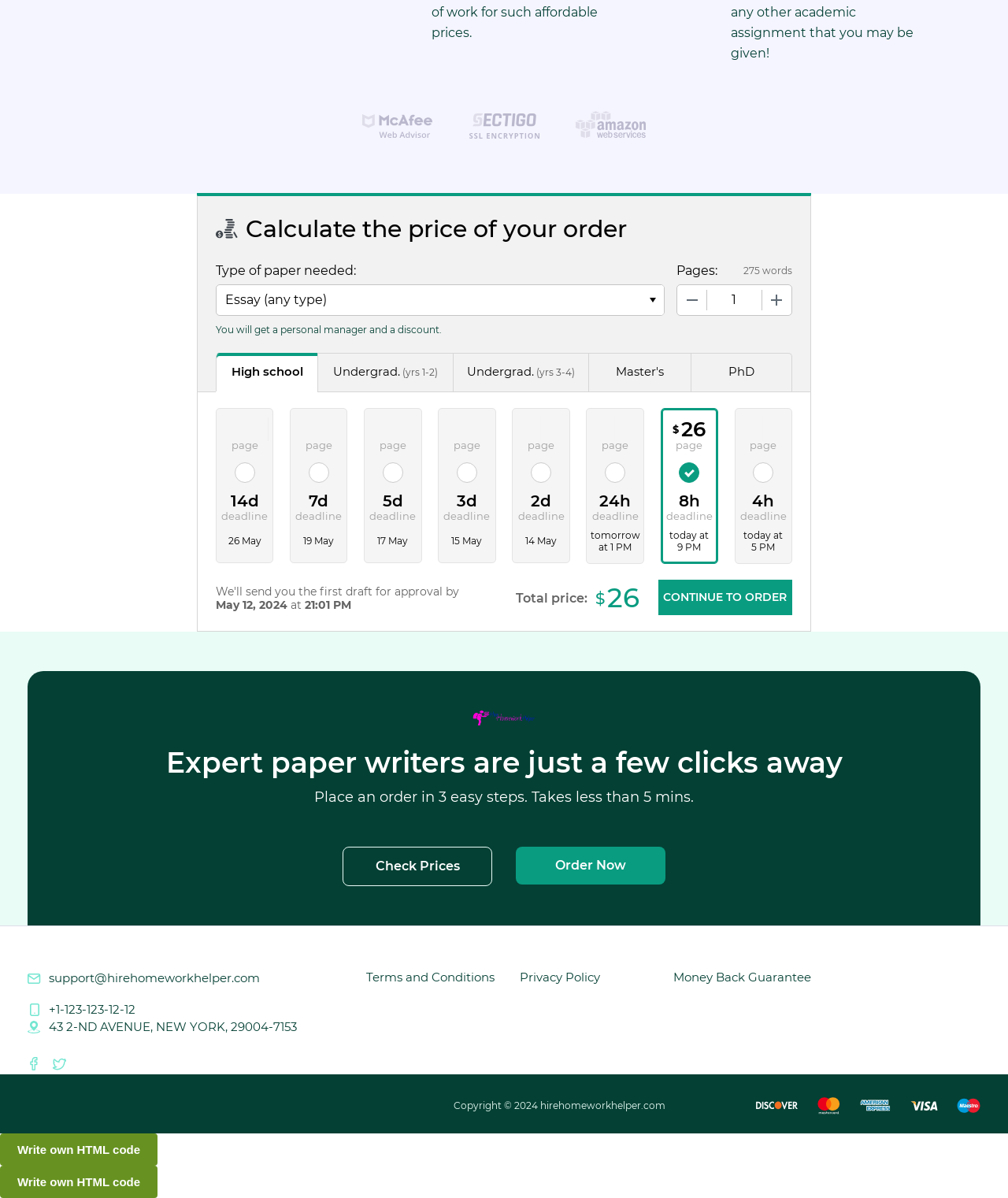Determine the bounding box coordinates of the UI element described by: "+1-123-123-12-12".

[0.027, 0.836, 0.134, 0.85]